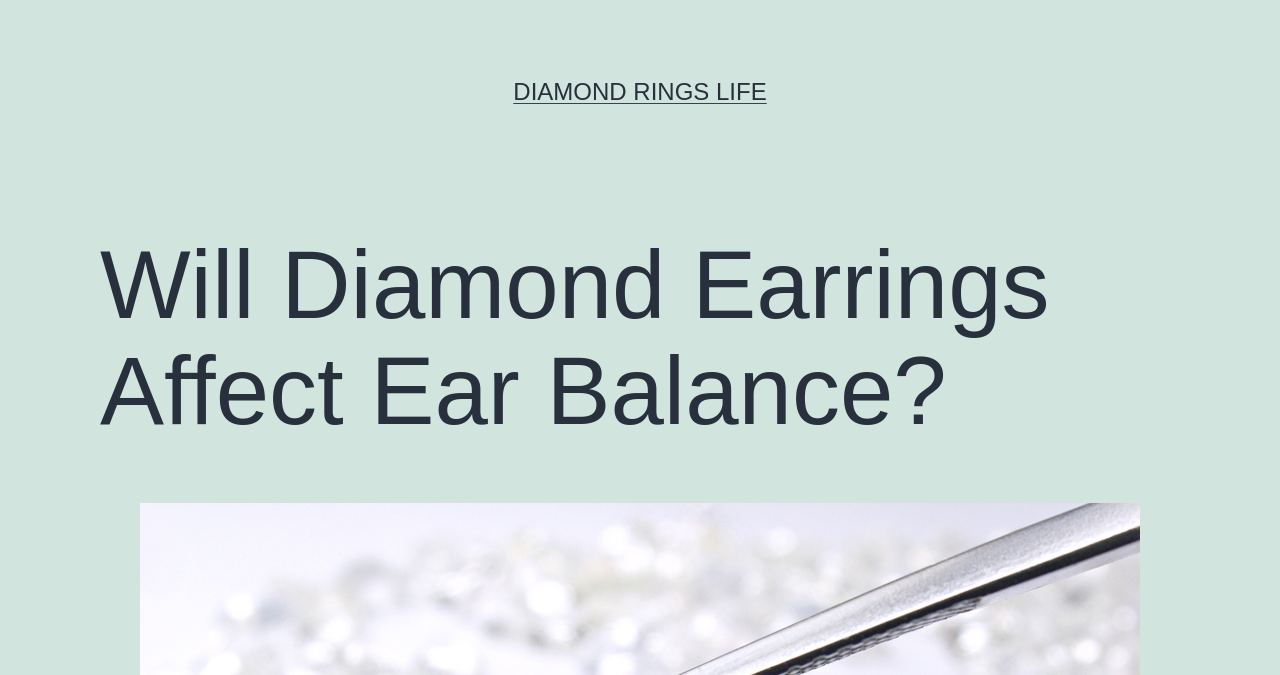Find the bounding box coordinates for the UI element whose description is: "Diamond Rings Life". The coordinates should be four float numbers between 0 and 1, in the format [left, top, right, bottom].

[0.401, 0.116, 0.599, 0.156]